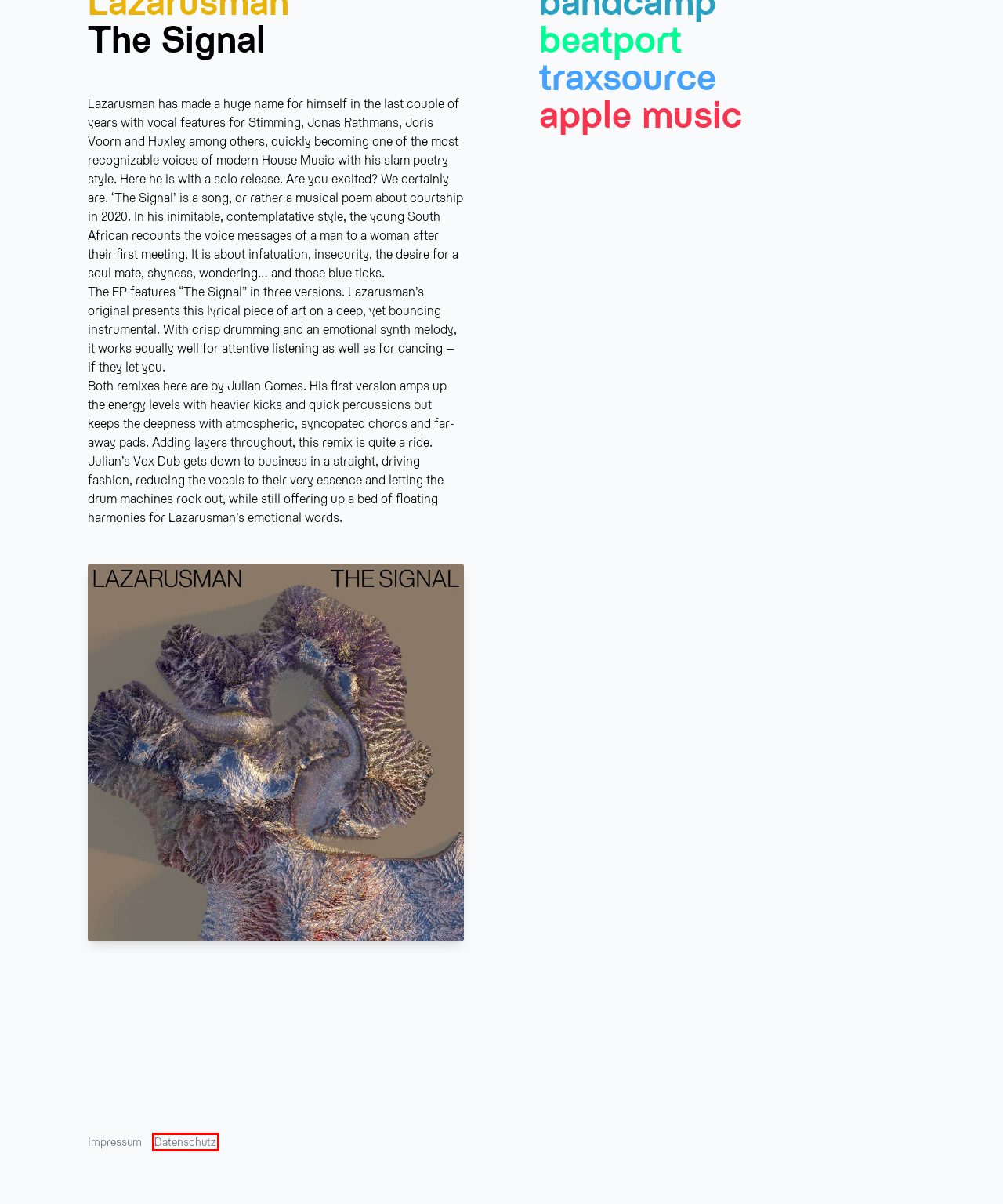You have a screenshot of a webpage with a red bounding box around an element. Select the webpage description that best matches the new webpage after clicking the element within the red bounding box. Here are the descriptions:
A. Lazarusman - The Signal on Traxsource
B. contact - Suol
C. Impressum - Suol
D. Archives: Singles - Suol
E. LED studio - Suol
F. Datenschutz - Suol
G. Archives: Compilations - Suol
H. ‎Apple Music - 网页播放器

F